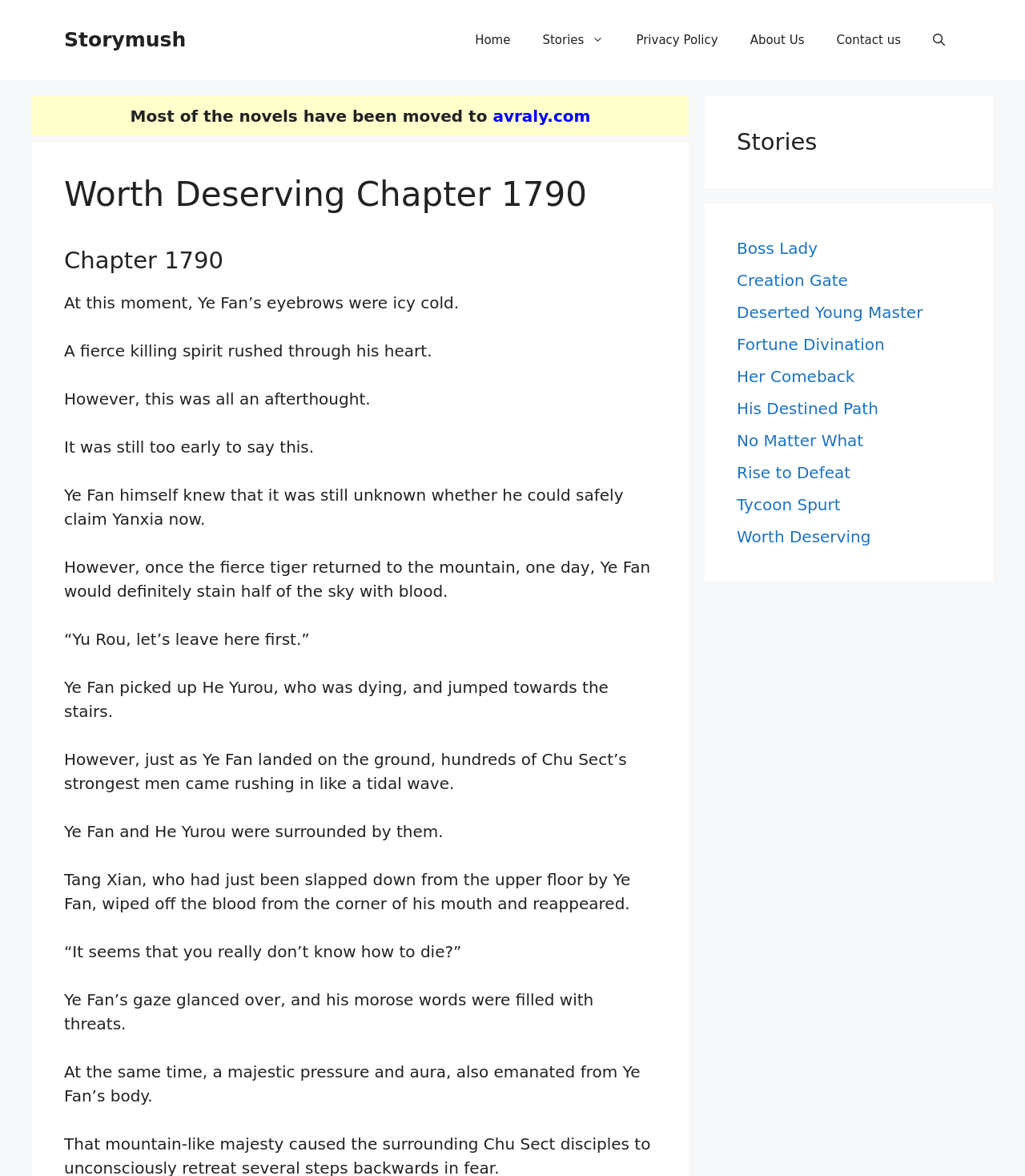What is Ye Fan's current state?
Using the image as a reference, answer with just one word or a short phrase.

Icy cold